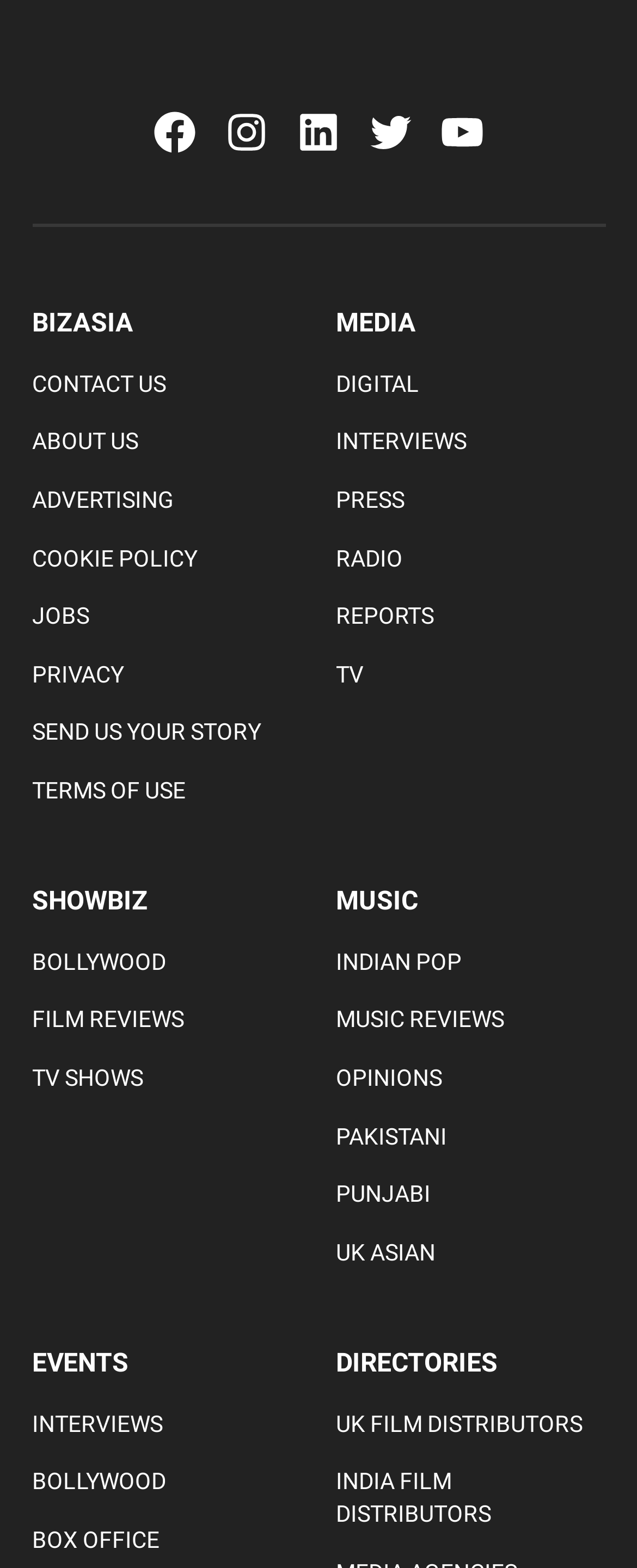Refer to the screenshot and answer the following question in detail:
What are the social media platforms listed?

The social media platforms listed are Facebook, Instagram, LinkedIn, Twitter, and YouTube, which are link elements located at the top of the webpage with bounding box coordinates of [0.236, 0.068, 0.313, 0.1], [0.349, 0.068, 0.426, 0.1], [0.462, 0.068, 0.538, 0.1], [0.574, 0.068, 0.651, 0.1], and [0.687, 0.068, 0.764, 0.1] respectively.